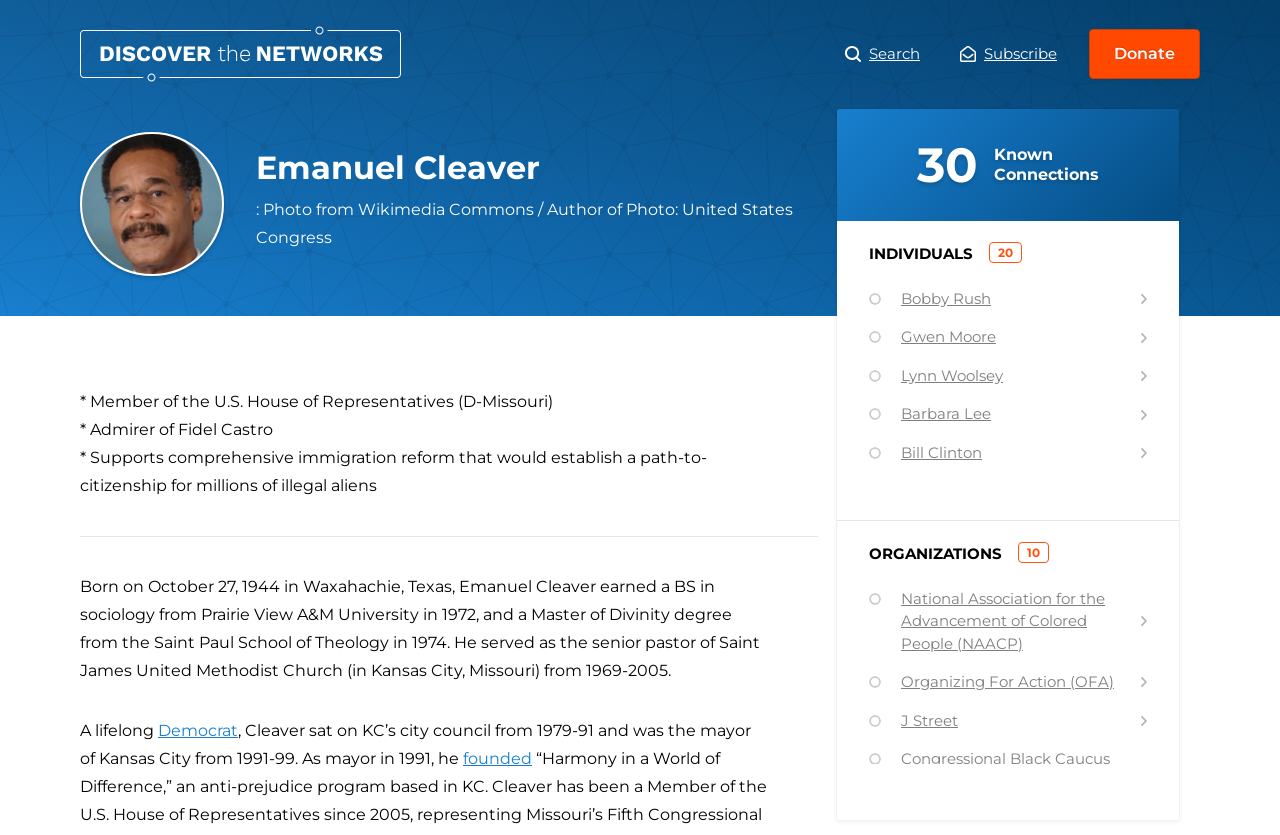Provide the bounding box coordinates for the UI element that is described as: "Lynn Woolsey".

[0.679, 0.427, 0.896, 0.473]